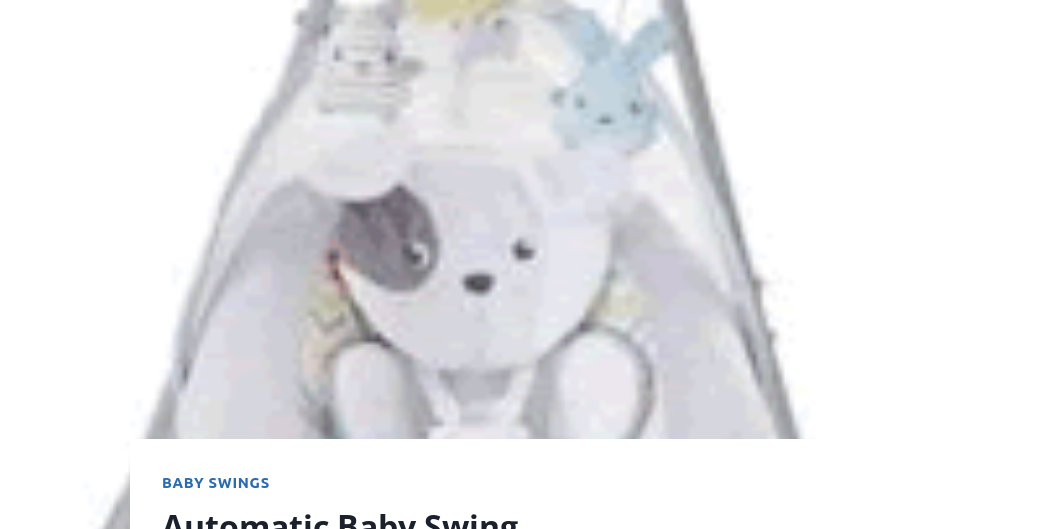Explain all the elements you observe in the image.

The image showcases an automatic baby swing, designed to provide comfort and relaxation for infants while allowing parents some much-needed downtime. The swing features a plush, cuddly bear as the main seat, cradling a baby securely with a safety harness. Above the swing, adorable hanging toys, including a blue bunny and other small soft figures, engage the baby's attention, promoting sensory development. 

This automatic baby swing is highlighted under the category of "Baby Swings," emphasizing its convenience compared to traditional manual swings. With its soothing rocking motion, it is particularly beneficial for calming fussy babies, making it a treasured tool for many parents.